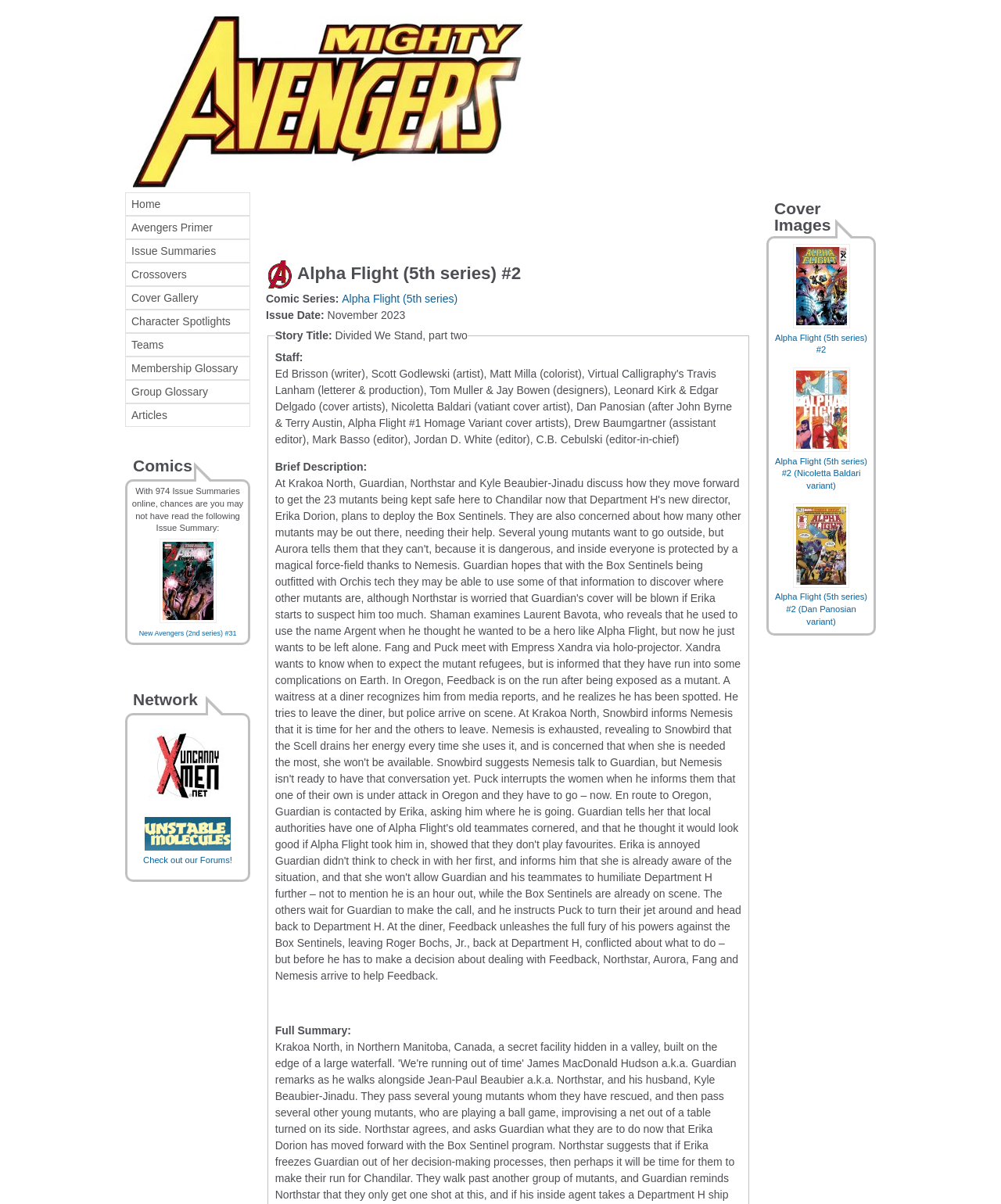Please locate the clickable area by providing the bounding box coordinates to follow this instruction: "Jump to navigation".

[0.0, 0.0, 1.0, 0.004]